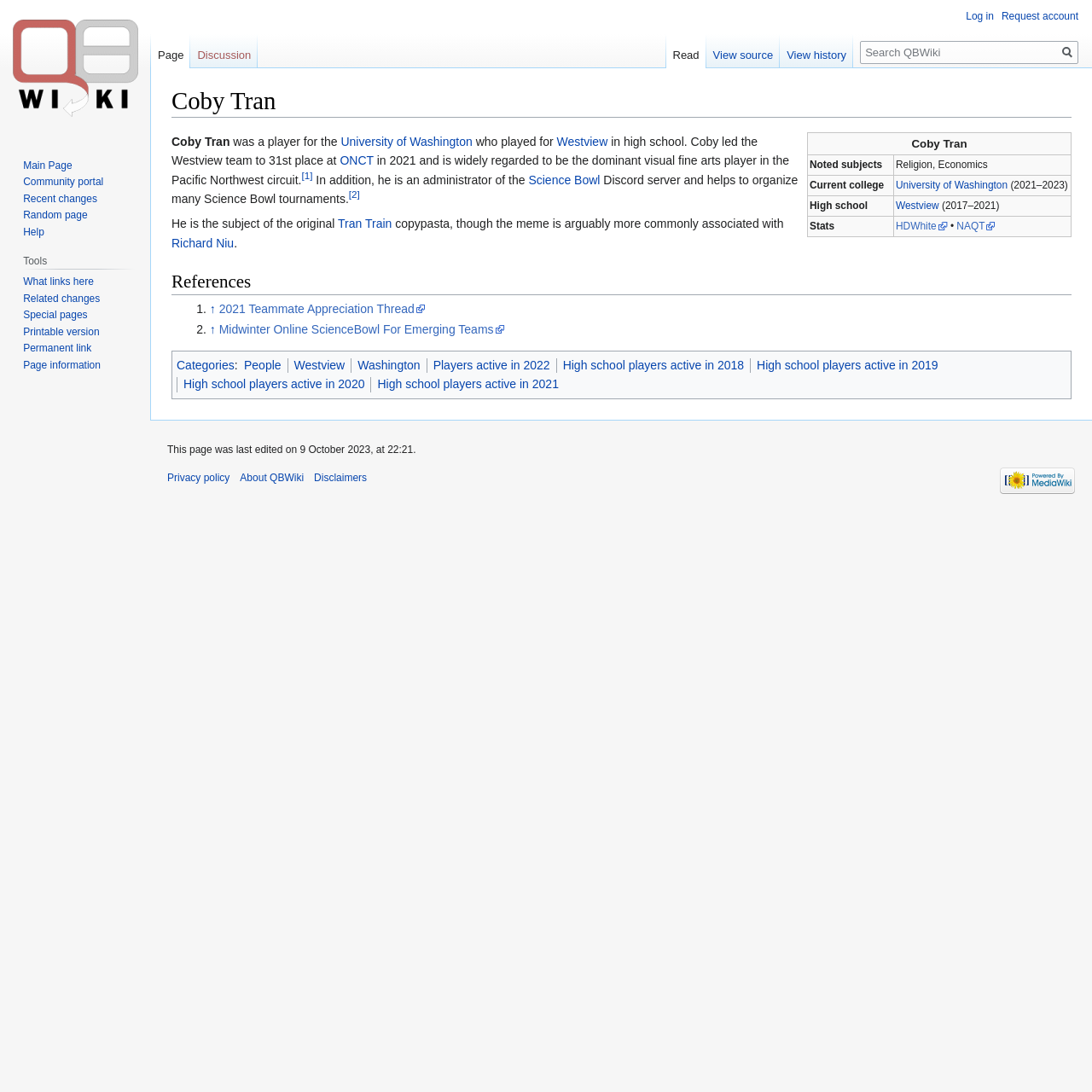Identify the bounding box for the element characterized by the following description: "What links here".

[0.021, 0.252, 0.086, 0.263]